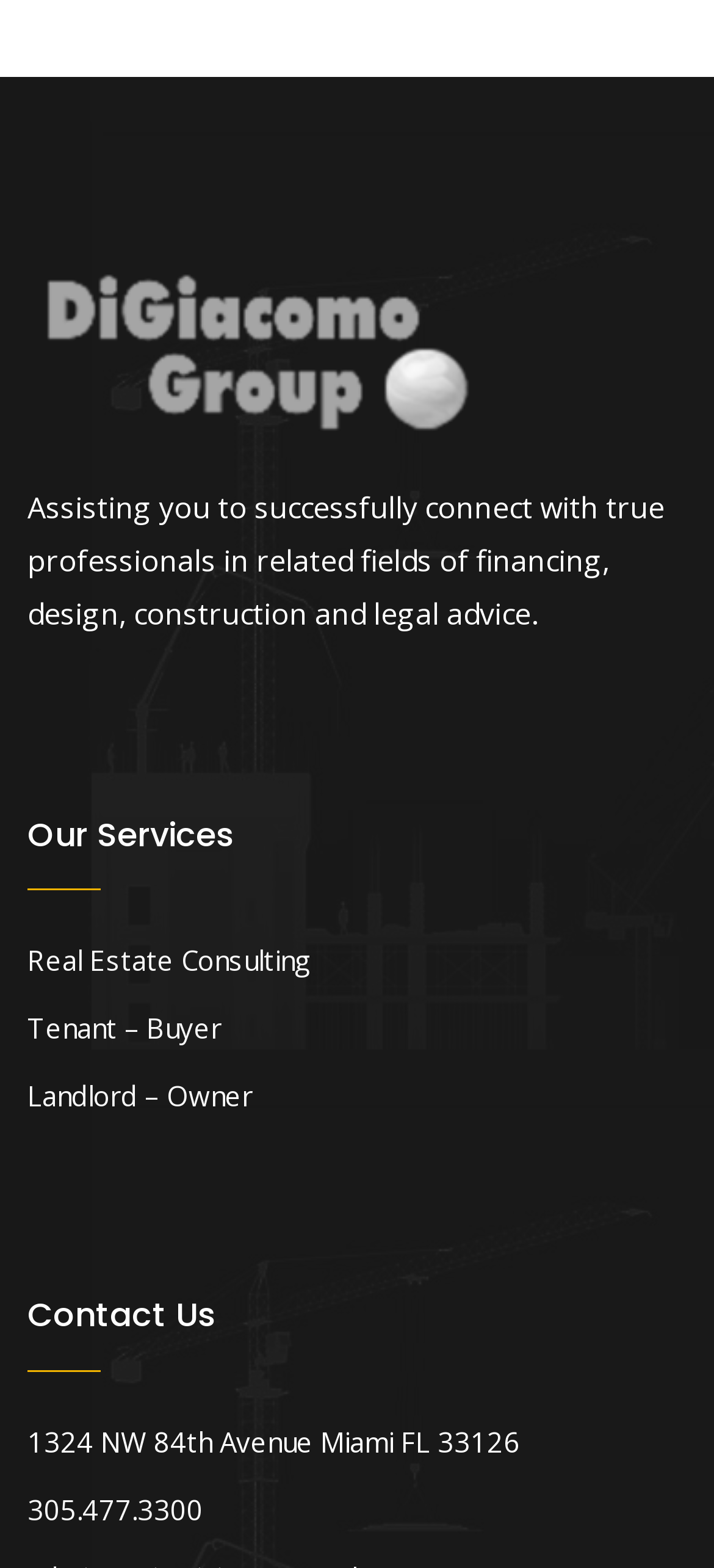What is the company's address?
Answer the question with a single word or phrase by looking at the picture.

1324 NW 84th Avenue Miami FL 33126